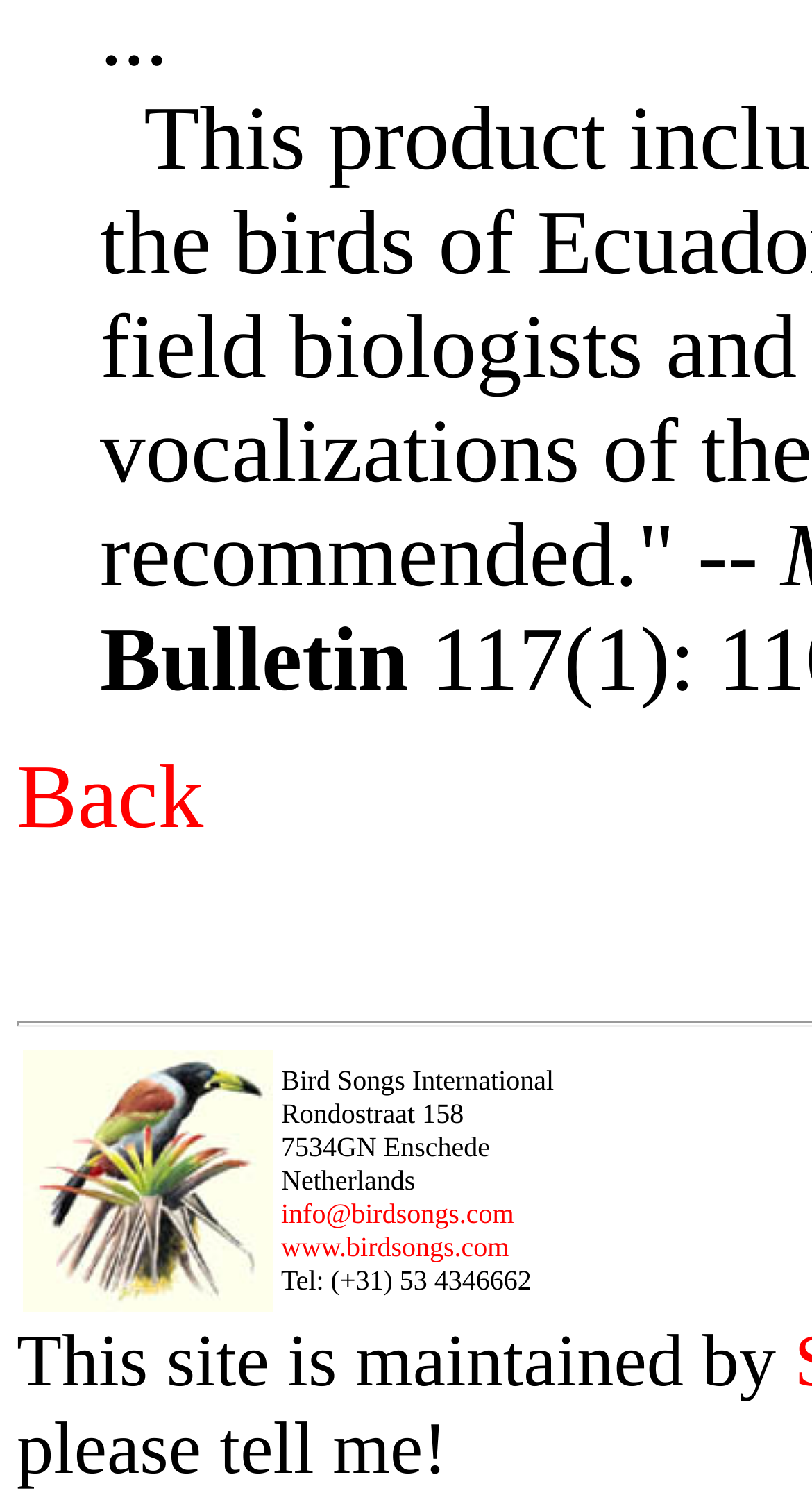What is the country where the company is located?
From the image, respond with a single word or phrase.

Netherlands